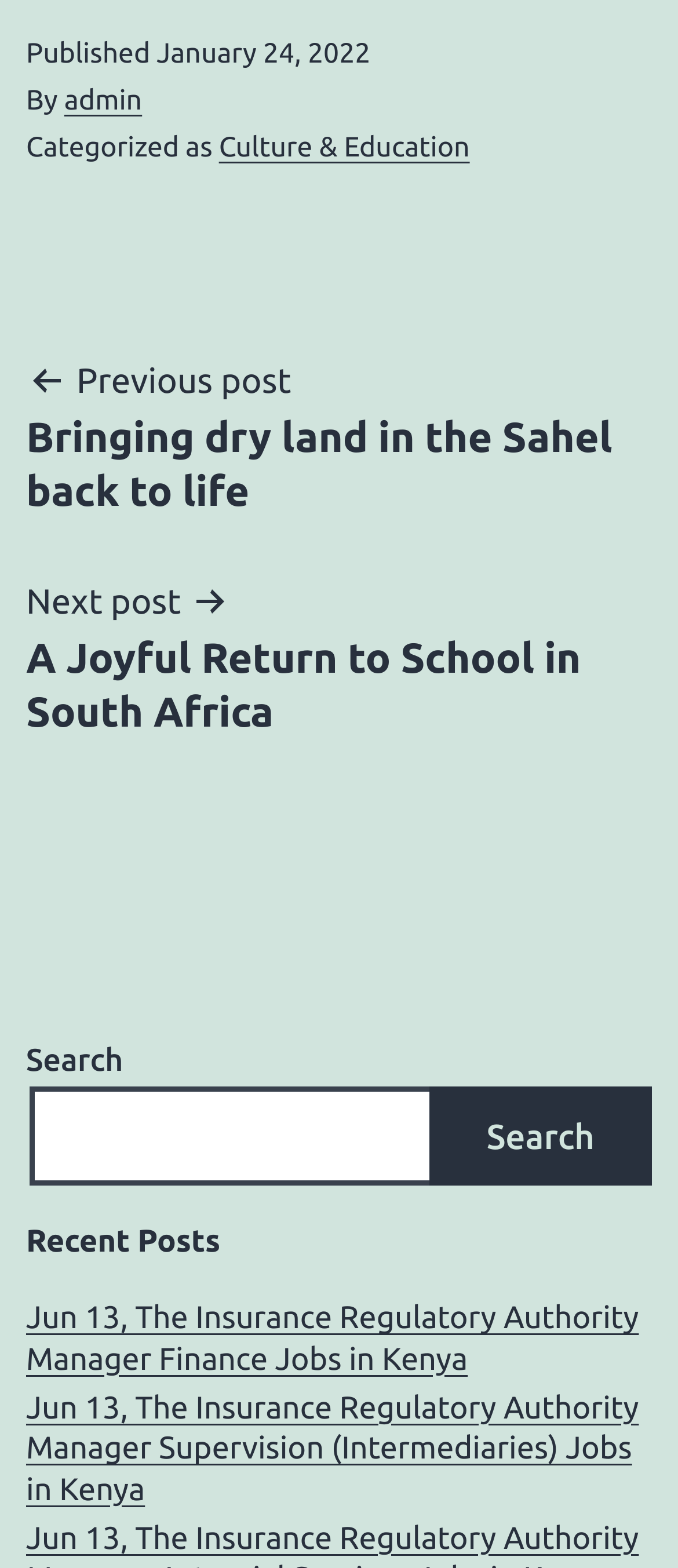Using the provided element description "parent_node: Search name="s"", determine the bounding box coordinates of the UI element.

[0.044, 0.693, 0.641, 0.756]